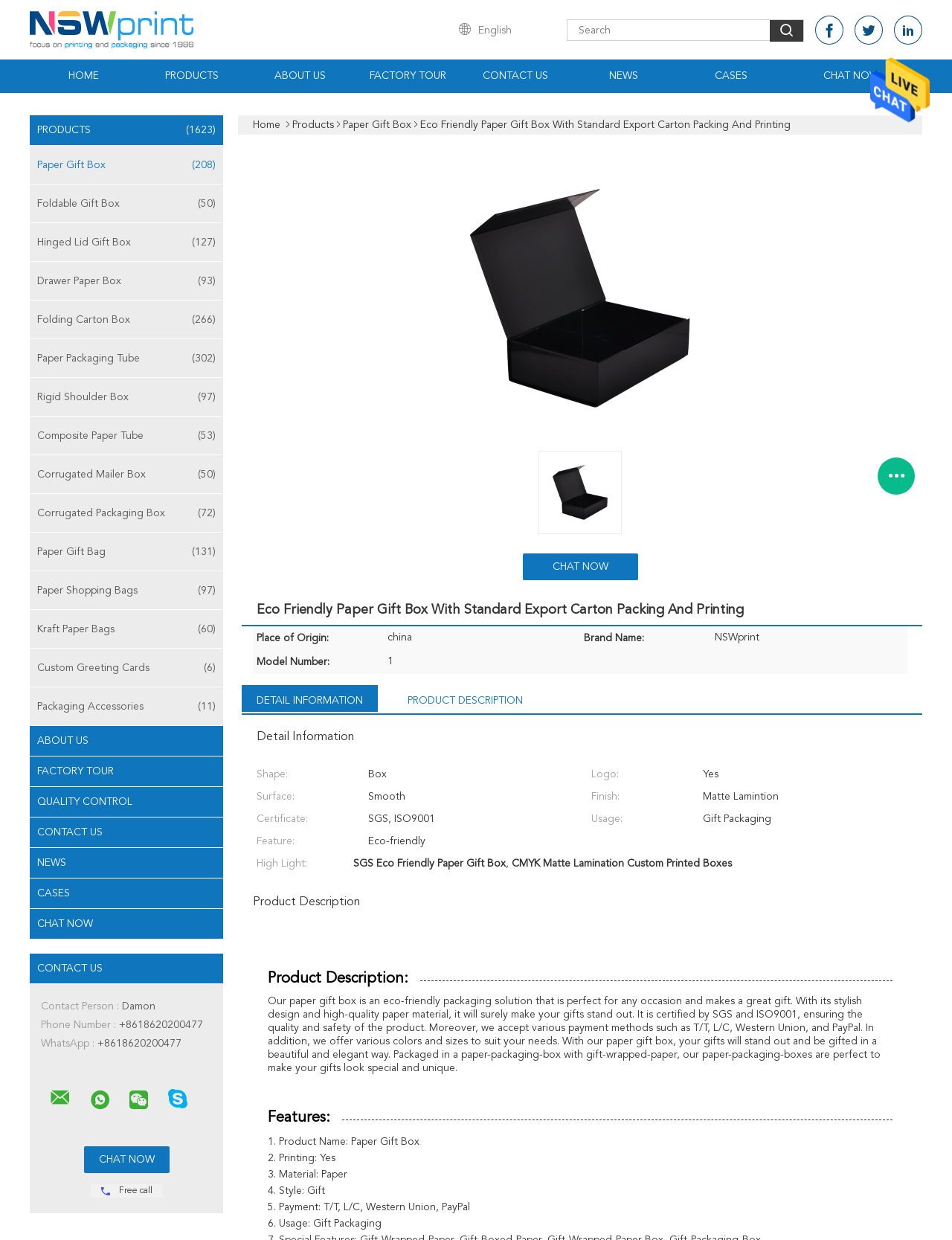Answer the question briefly using a single word or phrase: 
What is the phone number of the company?

+8618620200477